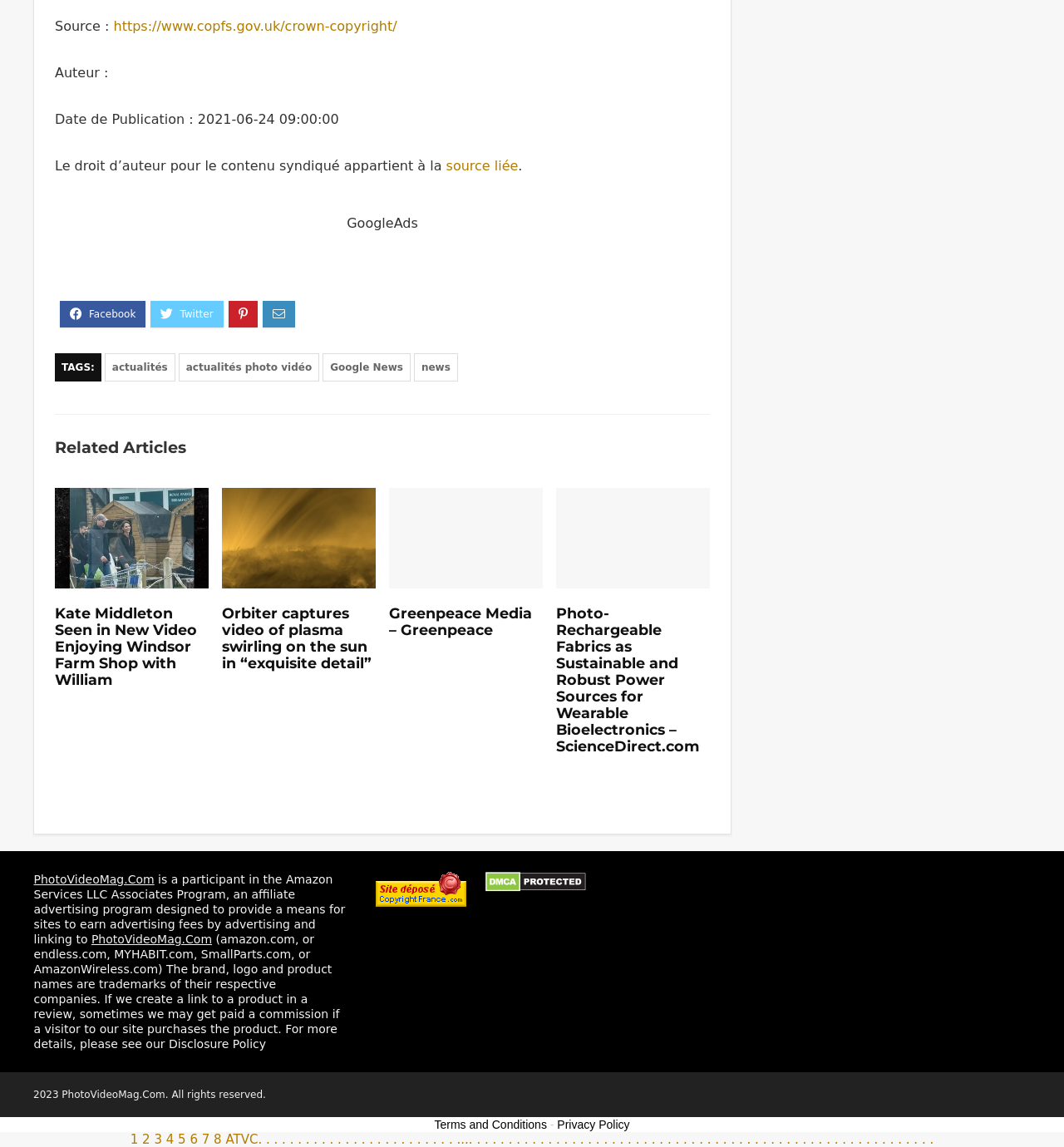Determine the coordinates of the bounding box for the clickable area needed to execute this instruction: "Click on the 'PhotoVideoMag.Com' link".

[0.032, 0.761, 0.145, 0.773]